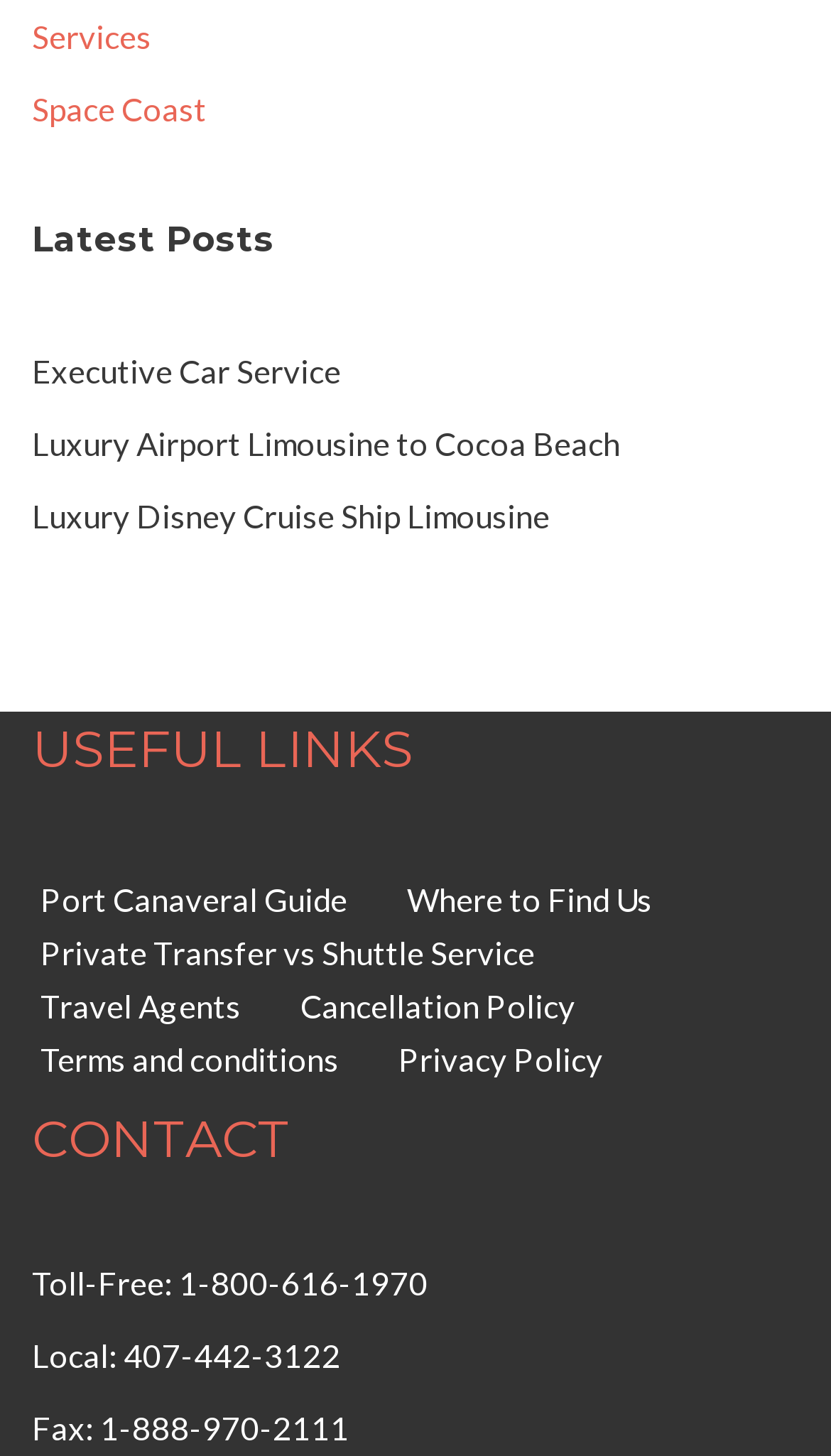Answer the question in one word or a short phrase:
What is the toll-free phone number?

1-800-616-1970